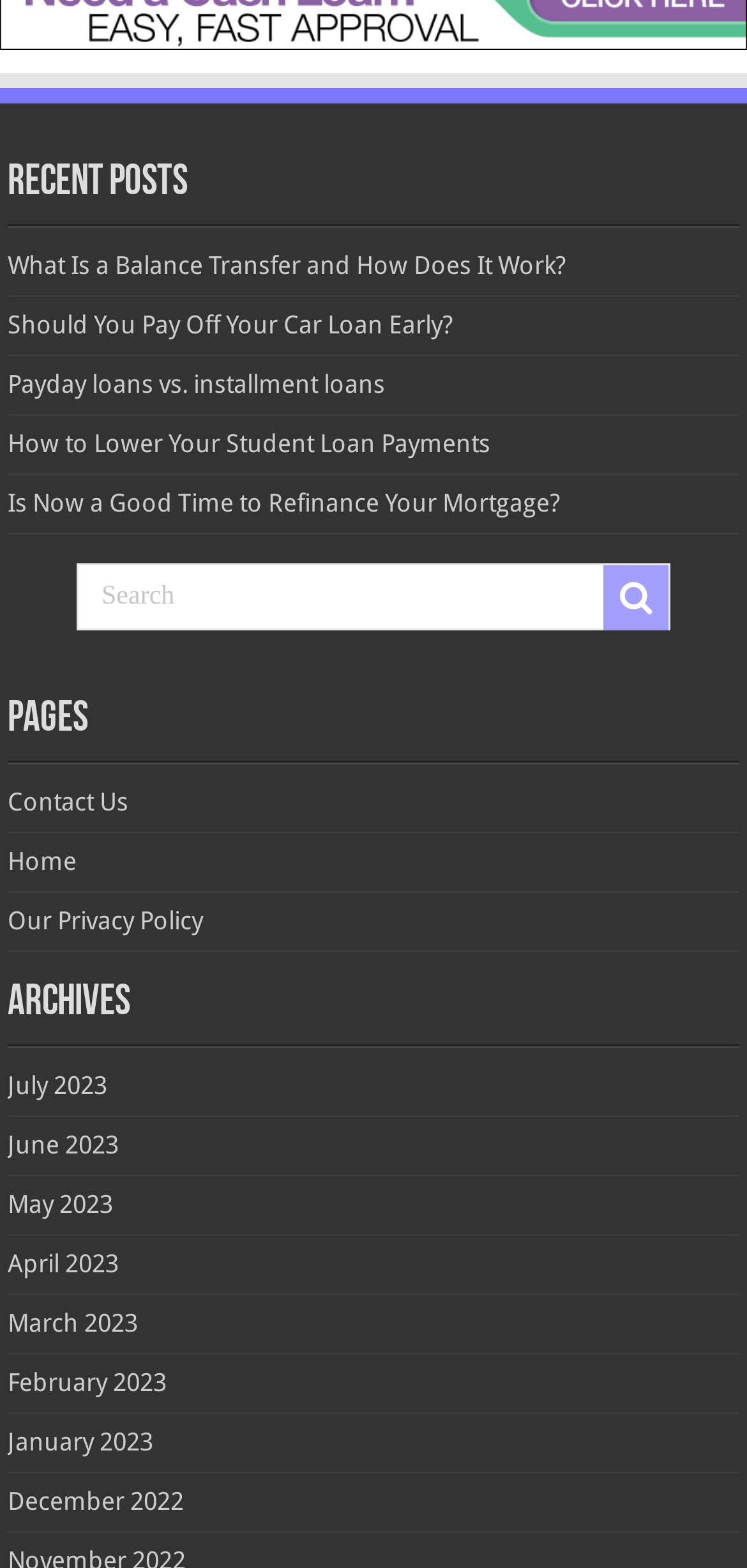Please specify the bounding box coordinates in the format (top-left x, top-left y, bottom-right x, bottom-right y), with all values as floating point numbers between 0 and 1. Identify the bounding box of the UI element described by: Home

[0.01, 0.54, 0.102, 0.559]